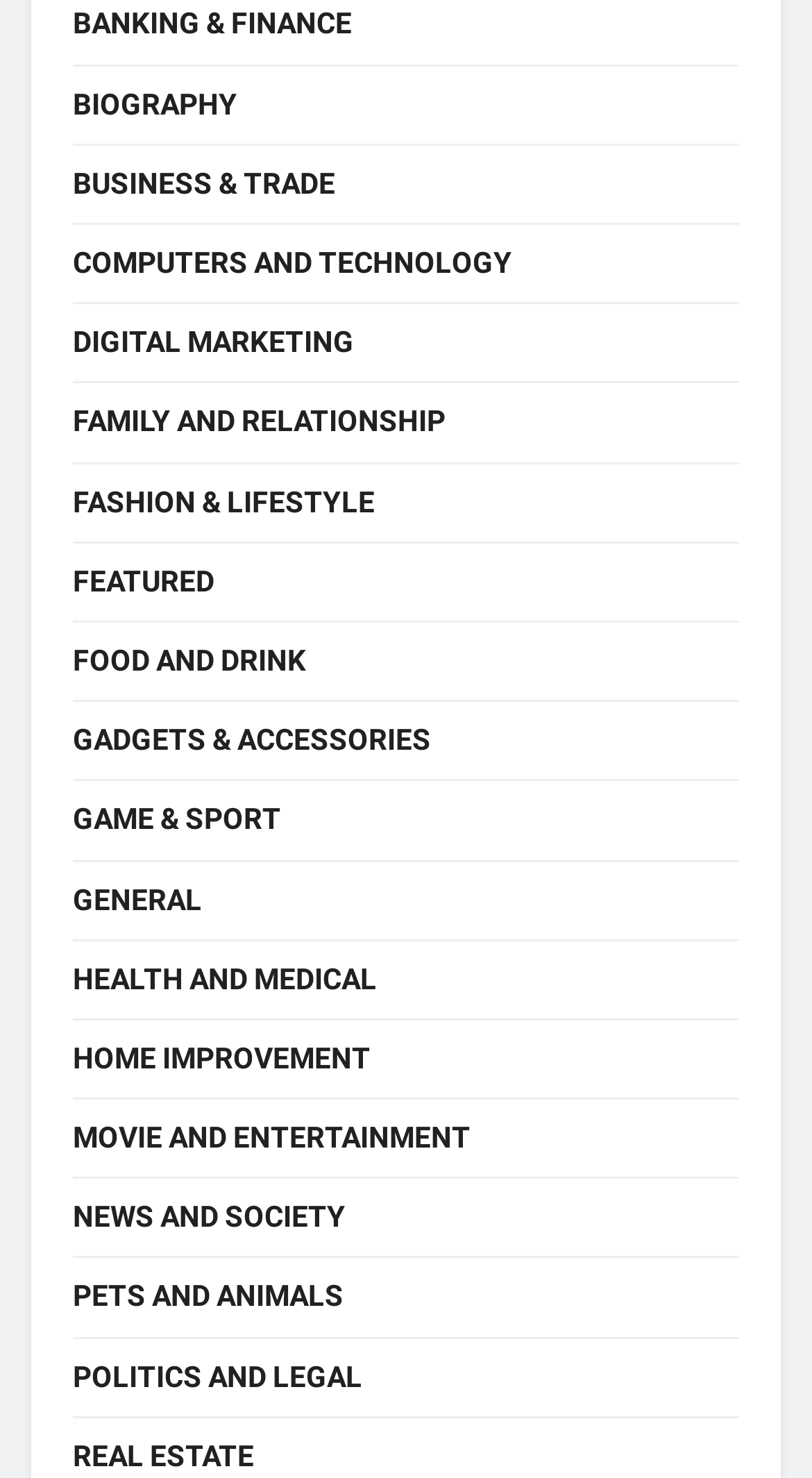Please identify the bounding box coordinates of the clickable region that I should interact with to perform the following instruction: "Click on BIOGRAPHY". The coordinates should be expressed as four float numbers between 0 and 1, i.e., [left, top, right, bottom].

[0.09, 0.053, 0.292, 0.089]